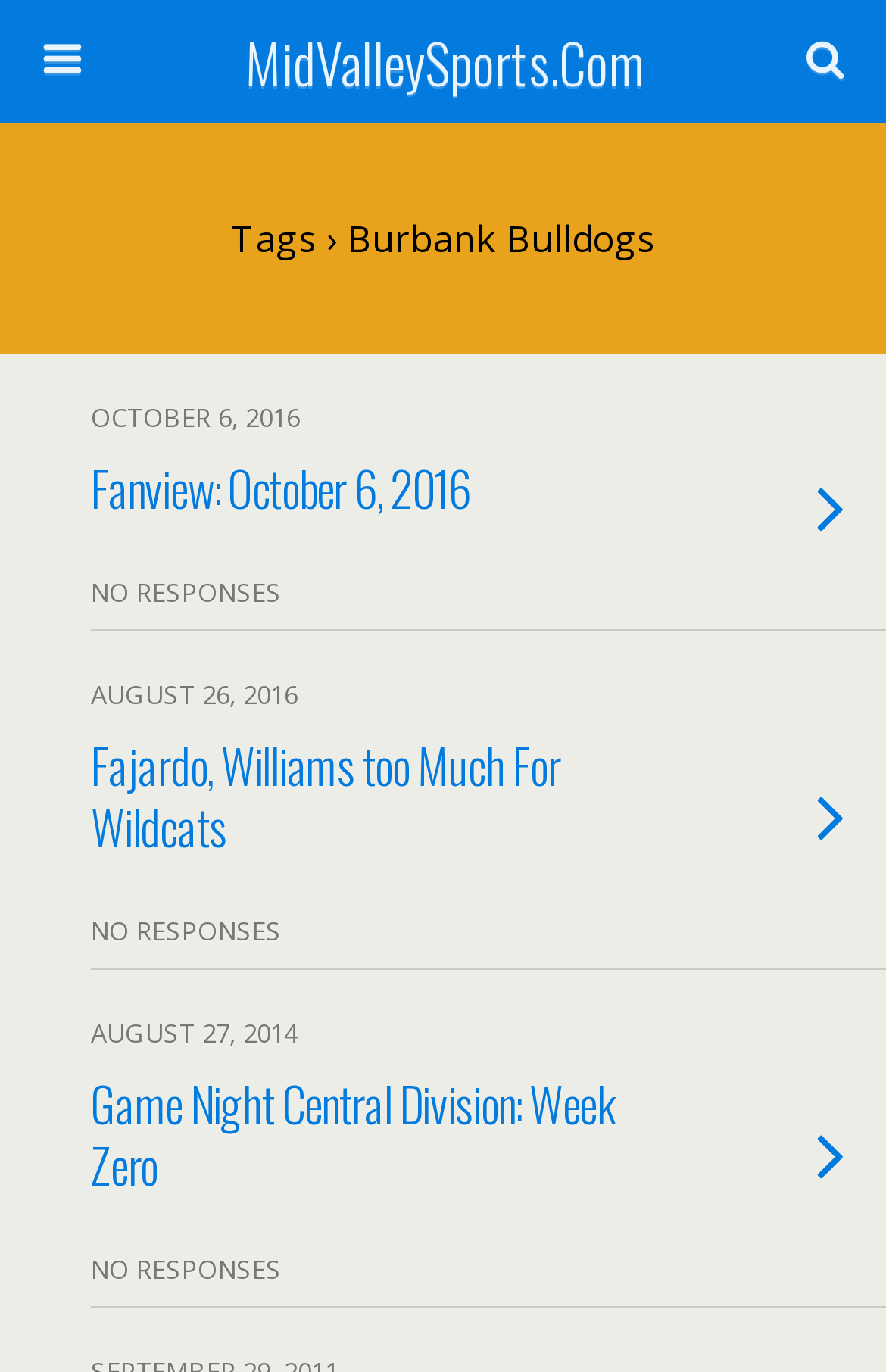What is the date of the first article? Examine the screenshot and reply using just one word or a brief phrase.

October 6, 2016